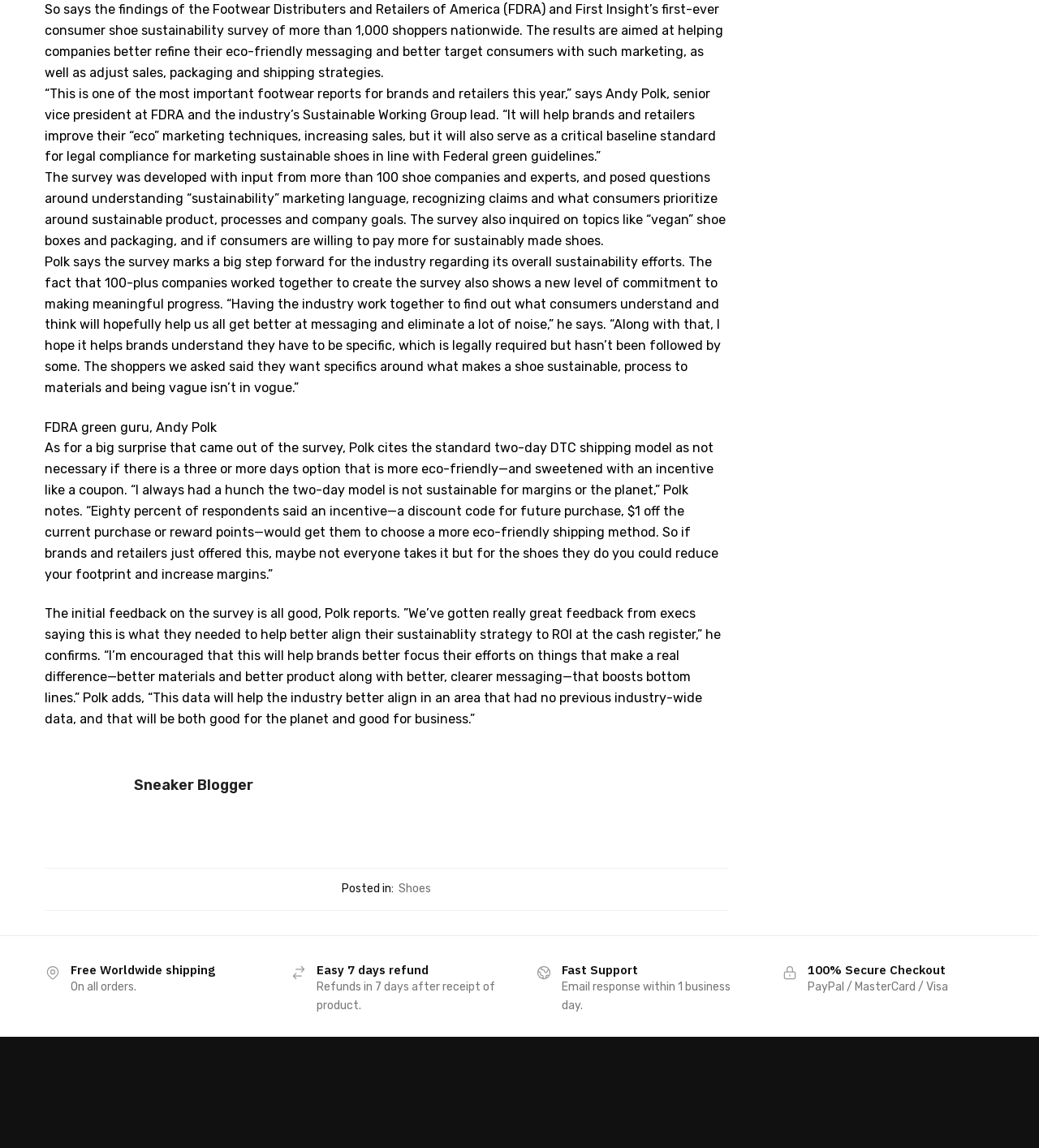Kindly respond to the following question with a single word or a brief phrase: 
What is the category of the article?

Shoes